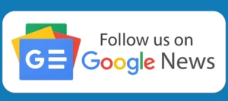What is the logo of Google News characterized by?
Relying on the image, give a concise answer in one word or a brief phrase.

Letters 'G' and 'E' alongside colorful shapes